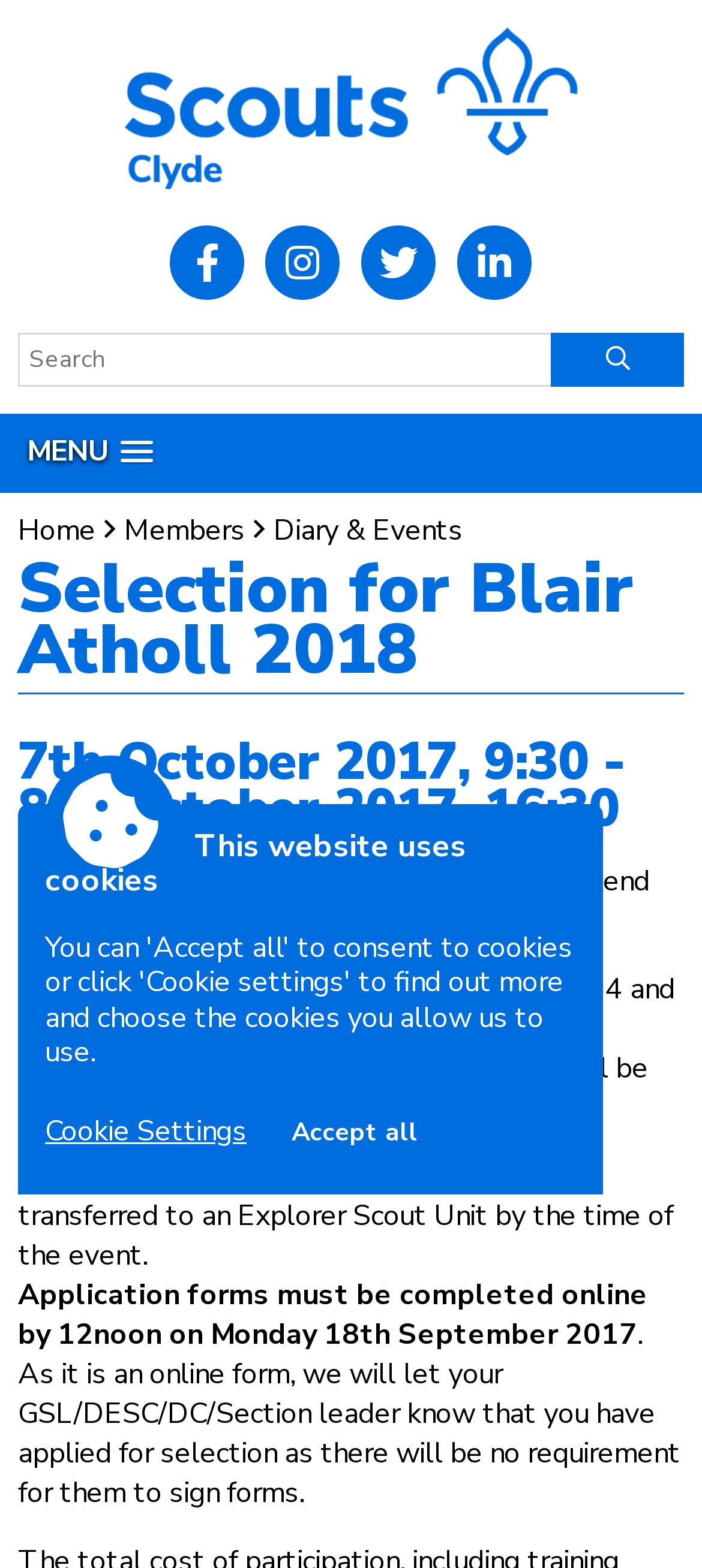Respond with a single word or phrase for the following question: 
How many links are in the top navigation menu?

4